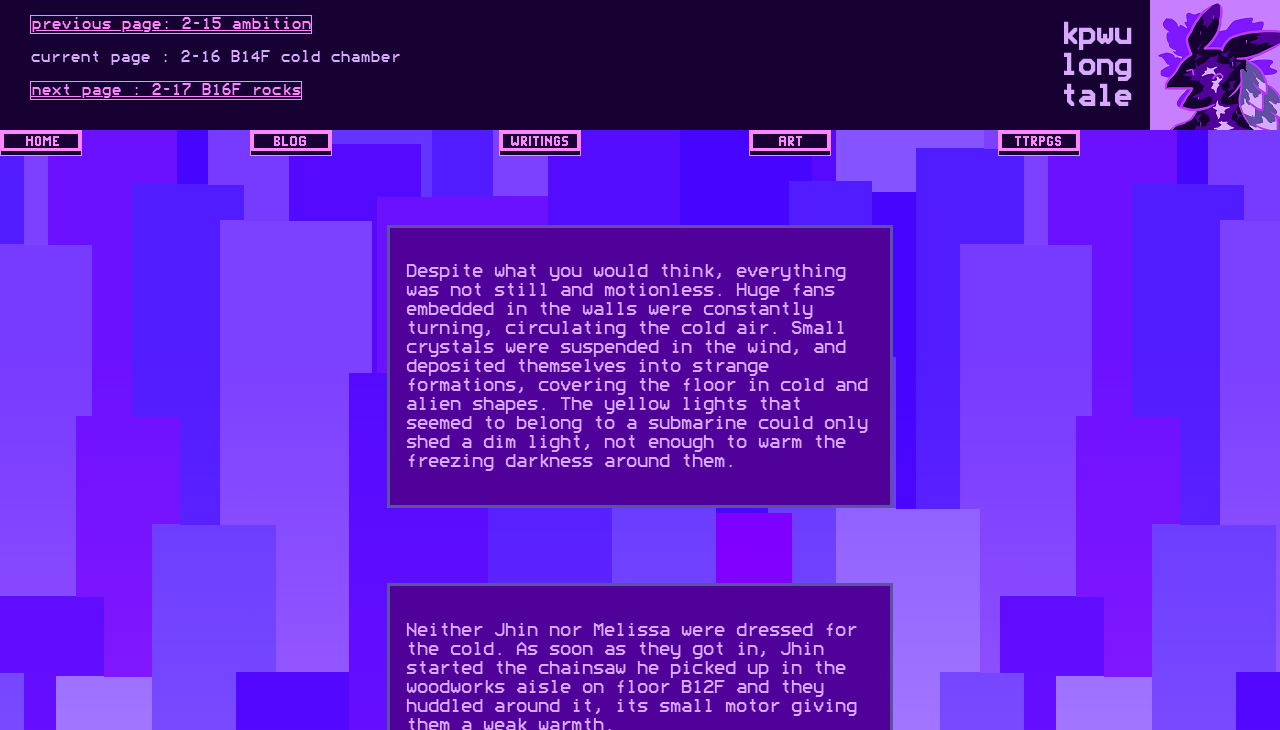Answer the question briefly using a single word or phrase: 
What is the current page number?

2-16